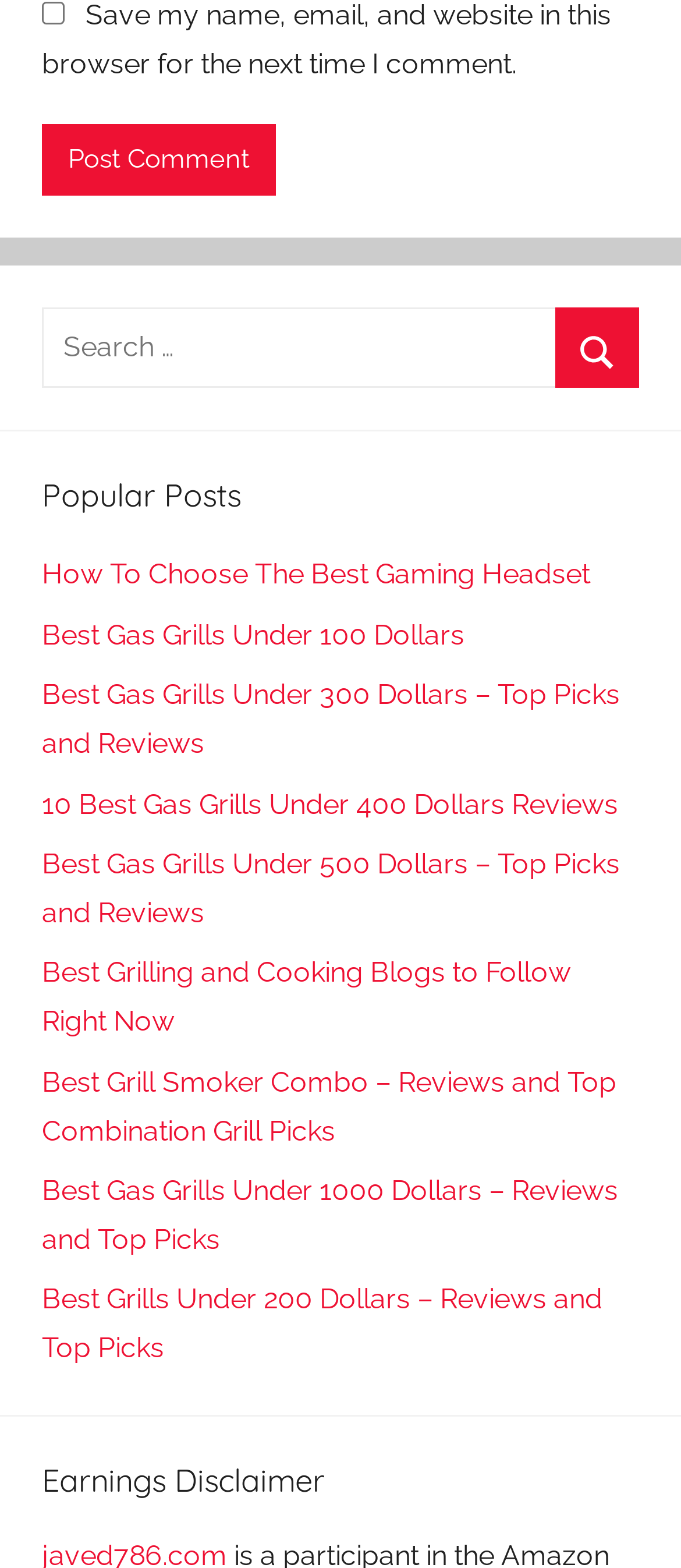How many links are under the 'Popular Posts' heading?
Make sure to answer the question with a detailed and comprehensive explanation.

The 'Popular Posts' heading is located at the middle of the webpage, and below it, there are 11 links to different articles, including 'How To Choose The Best Gaming Headset', 'Best Gas Grills Under 100 Dollars', and others.